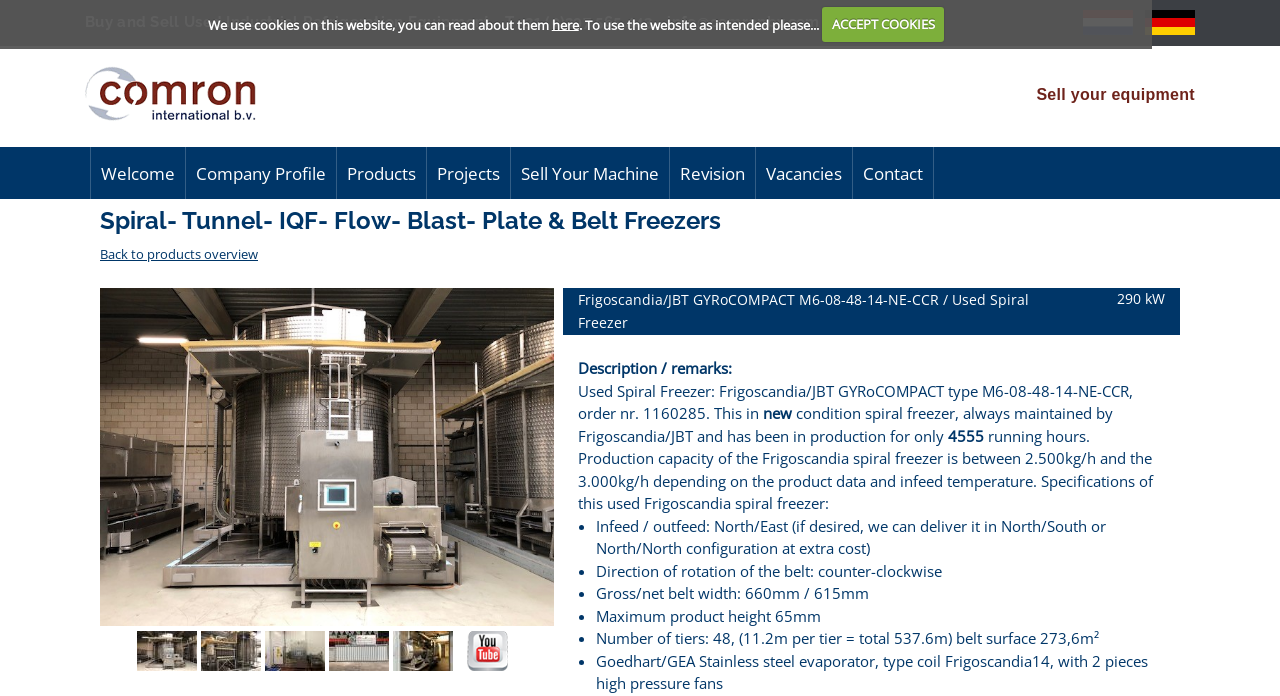What is the direction of rotation of the belt?
From the details in the image, provide a complete and detailed answer to the question.

The webpage lists the specifications of the spiral freezer, including the direction of rotation of the belt, which is counter-clockwise. This information is provided in the bullet points under the 'Specifications of this used Frigoscandia spiral freezer' section.